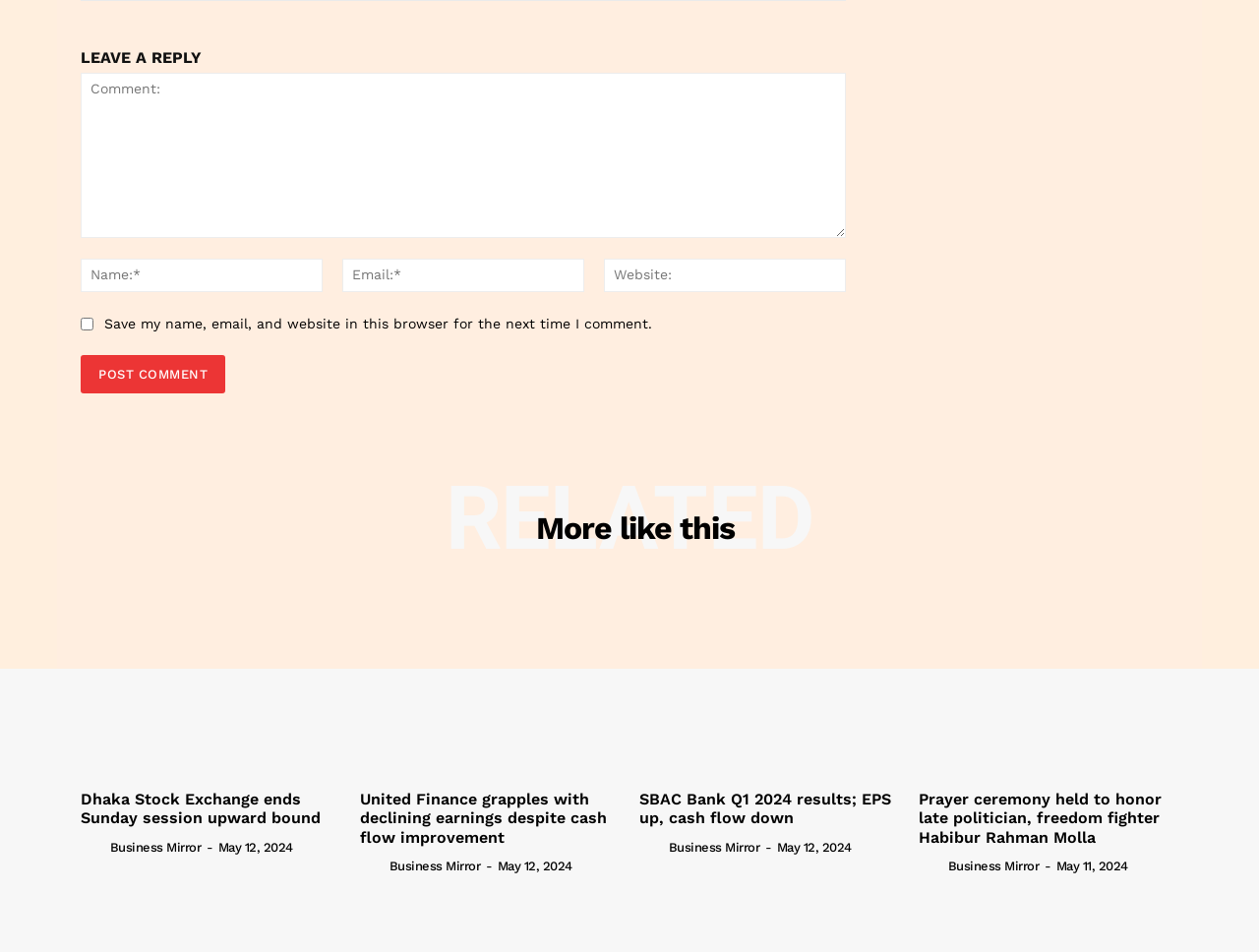What is the purpose of the textboxes?
Give a single word or phrase as your answer by examining the image.

Leave a comment